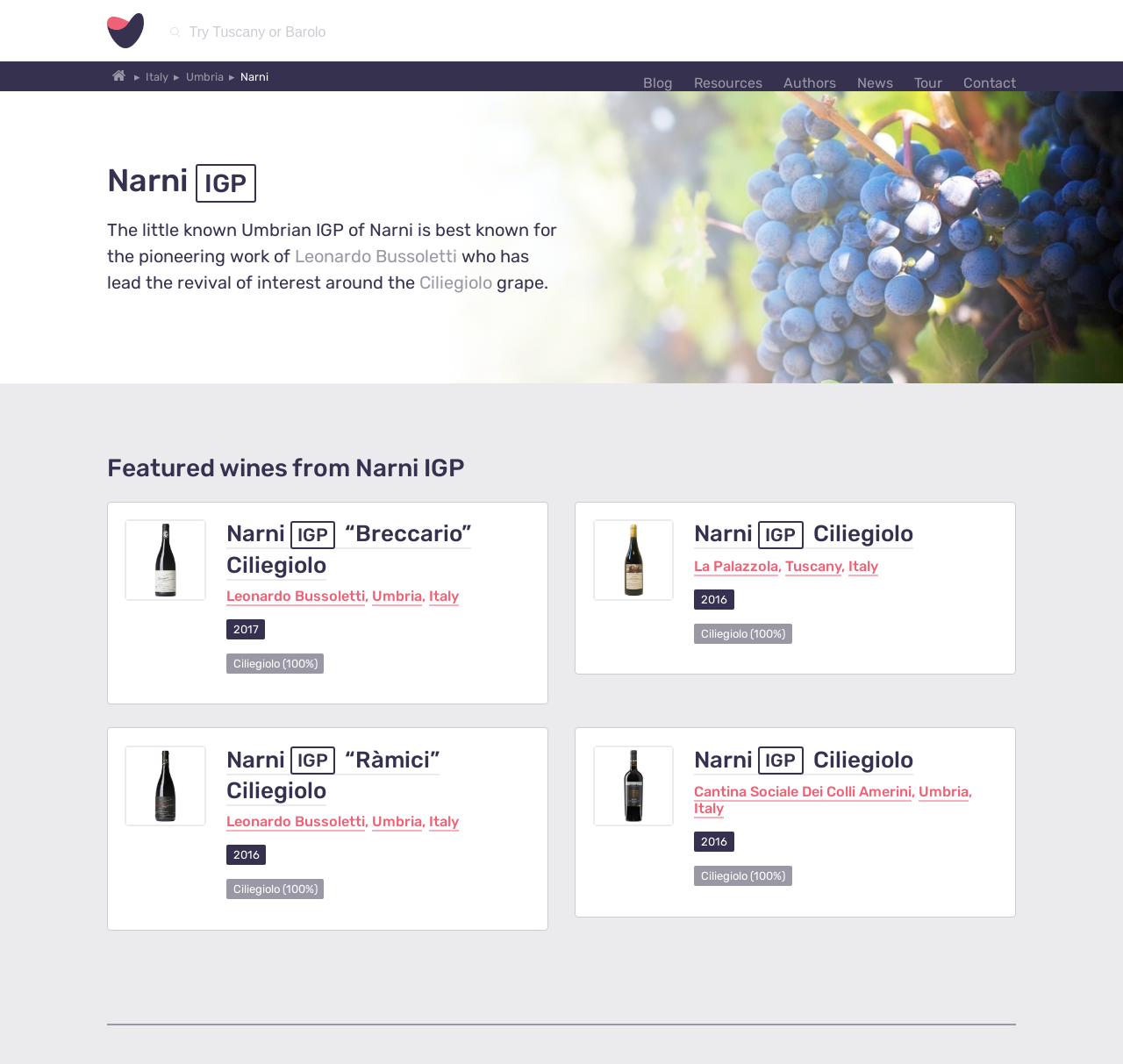Find and specify the bounding box coordinates that correspond to the clickable region for the instruction: "Learn about Leonardo Bussoletti".

[0.262, 0.231, 0.407, 0.251]